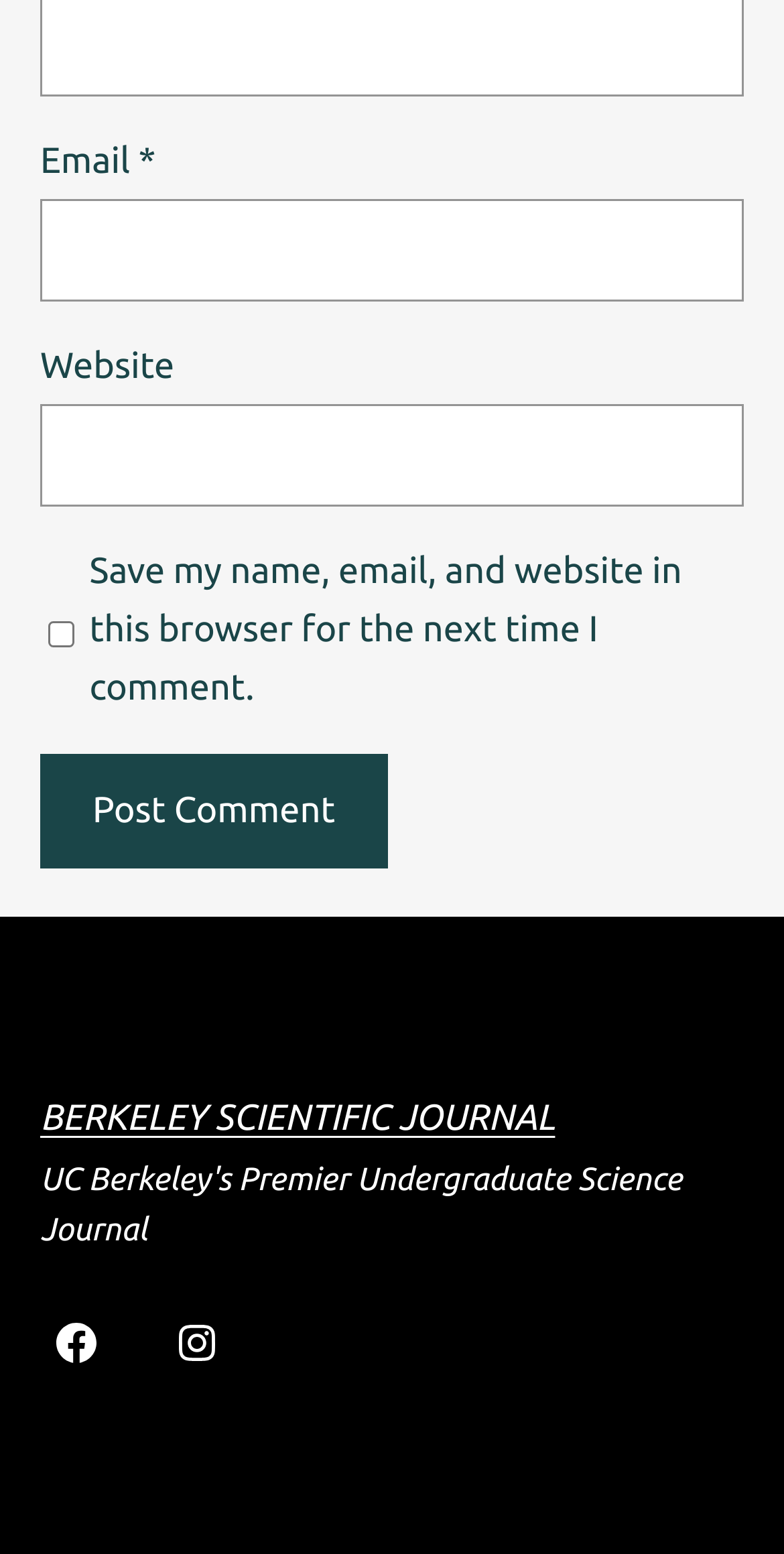Show the bounding box coordinates for the HTML element as described: "Instagram".

[0.205, 0.841, 0.297, 0.888]